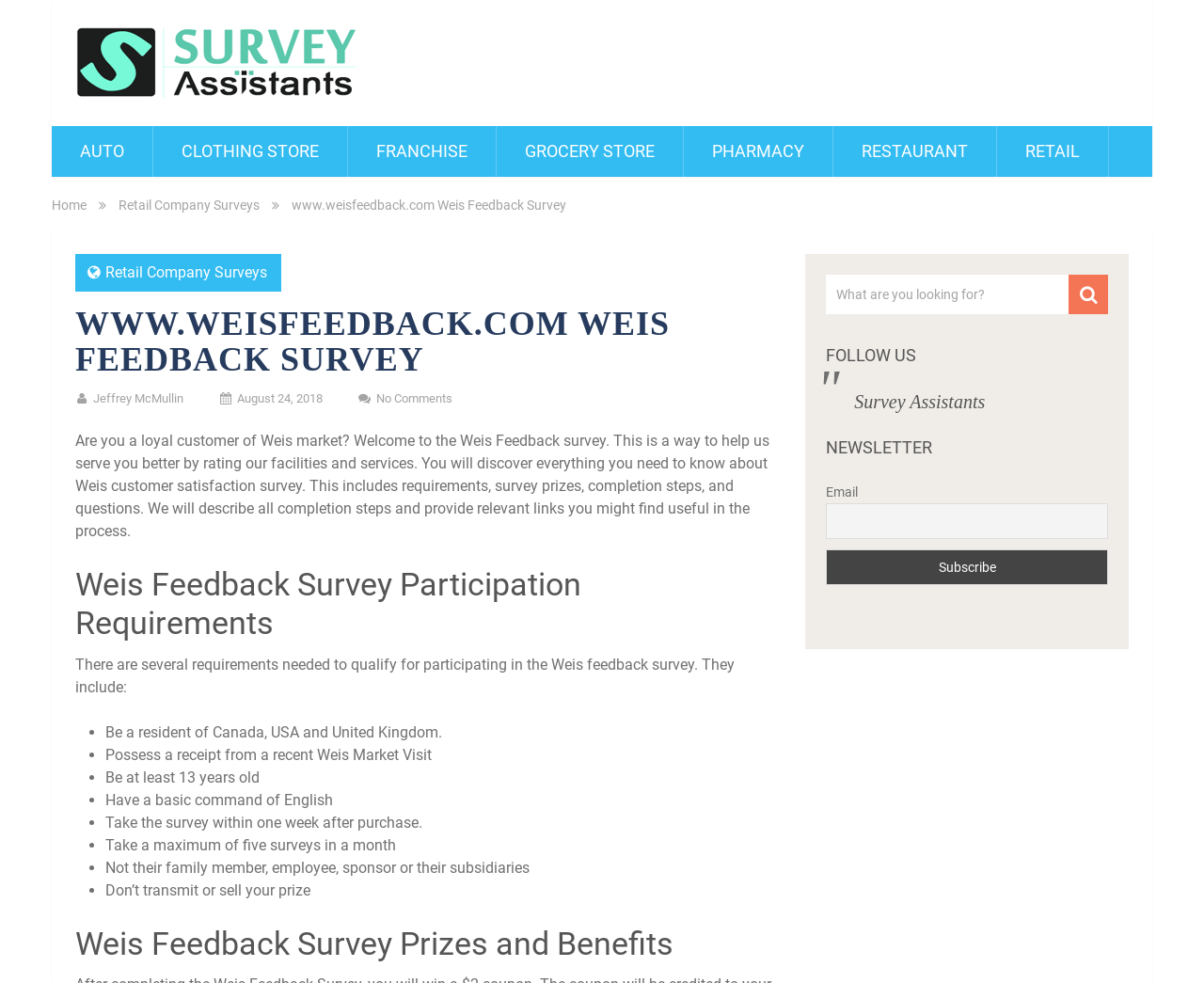Please locate and retrieve the main header text of the webpage.

WWW.WEISFEEDBACK.COM WEIS FEEDBACK SURVEY